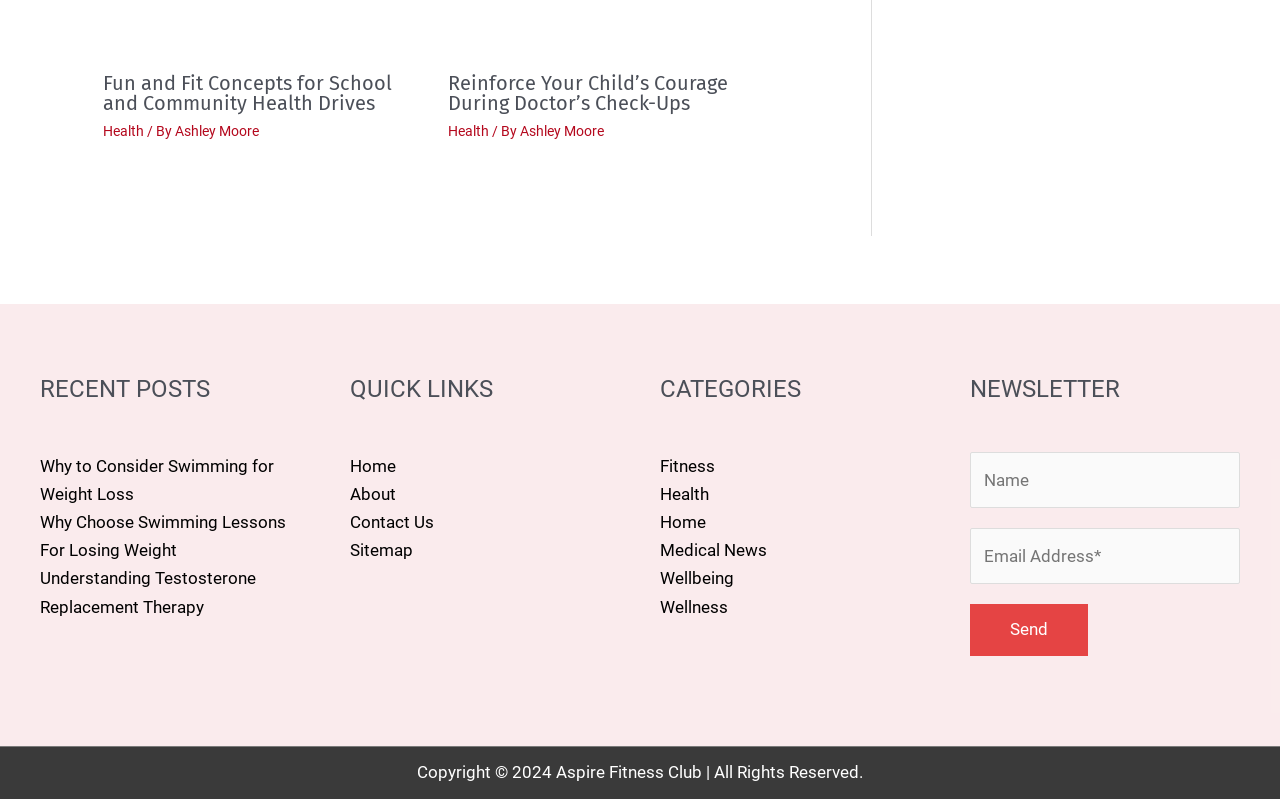Locate the bounding box coordinates of the segment that needs to be clicked to meet this instruction: "Click on the 'Fitness' category link".

[0.516, 0.571, 0.559, 0.596]